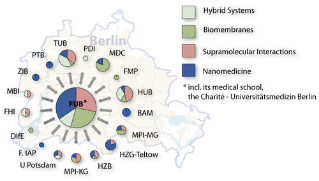Provide your answer in a single word or phrase: 
What is the purpose of the map?

To show research collaboration